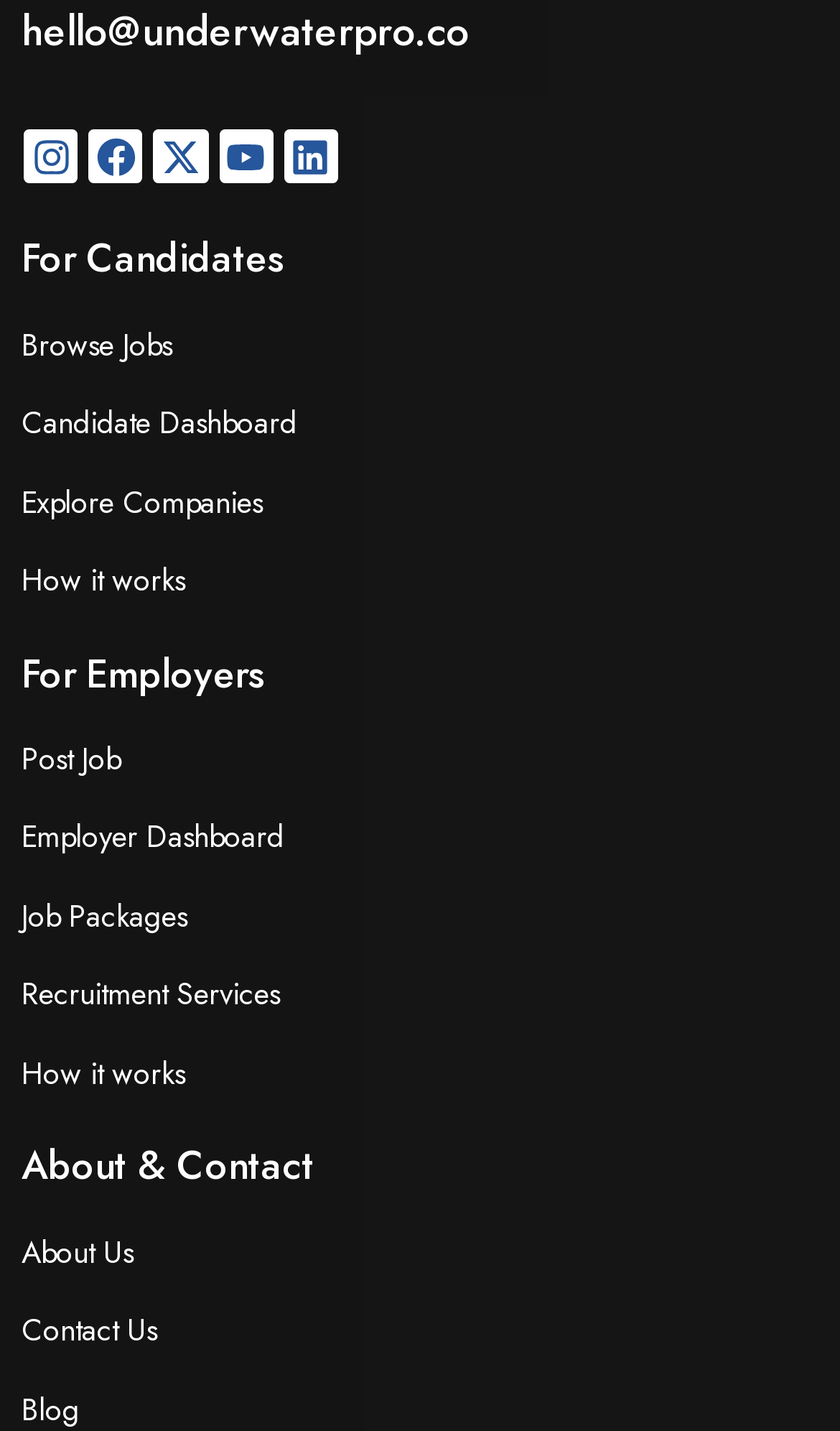Provide a one-word or one-phrase answer to the question:
How many links are there under 'For Employers'?

5